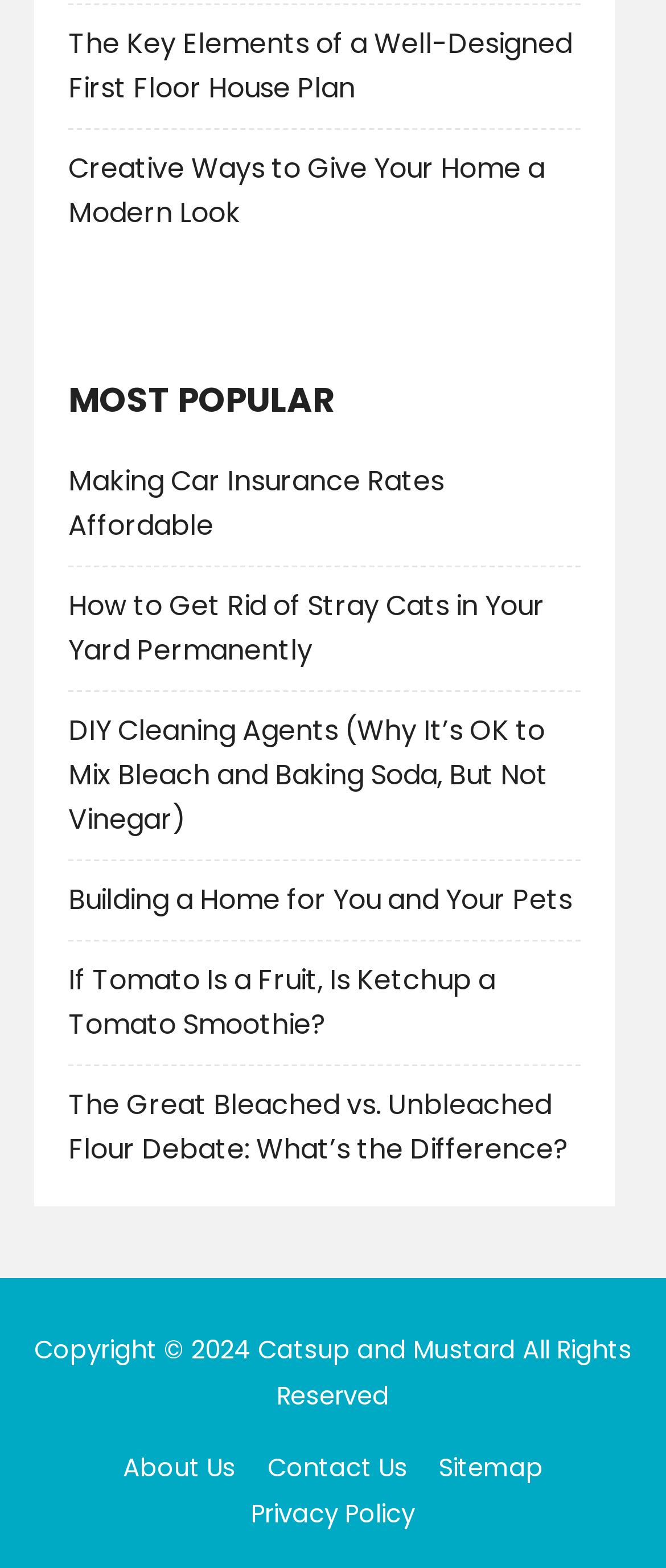Respond to the question below with a single word or phrase: How many links are under 'MOST POPULAR'?

8